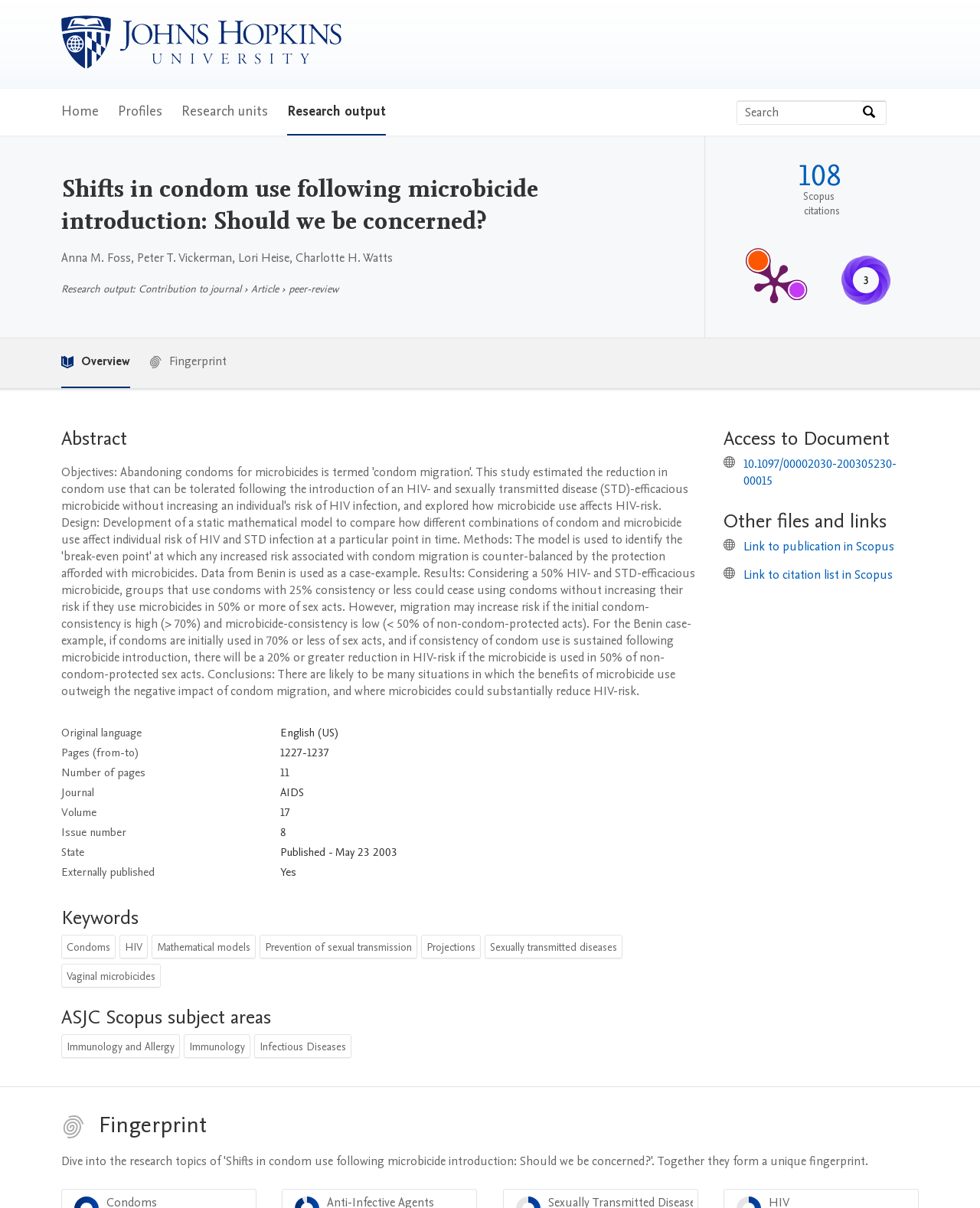Predict the bounding box coordinates of the area that should be clicked to accomplish the following instruction: "View article abstract". The bounding box coordinates should consist of four float numbers between 0 and 1, i.e., [left, top, right, bottom].

[0.062, 0.352, 0.712, 0.374]